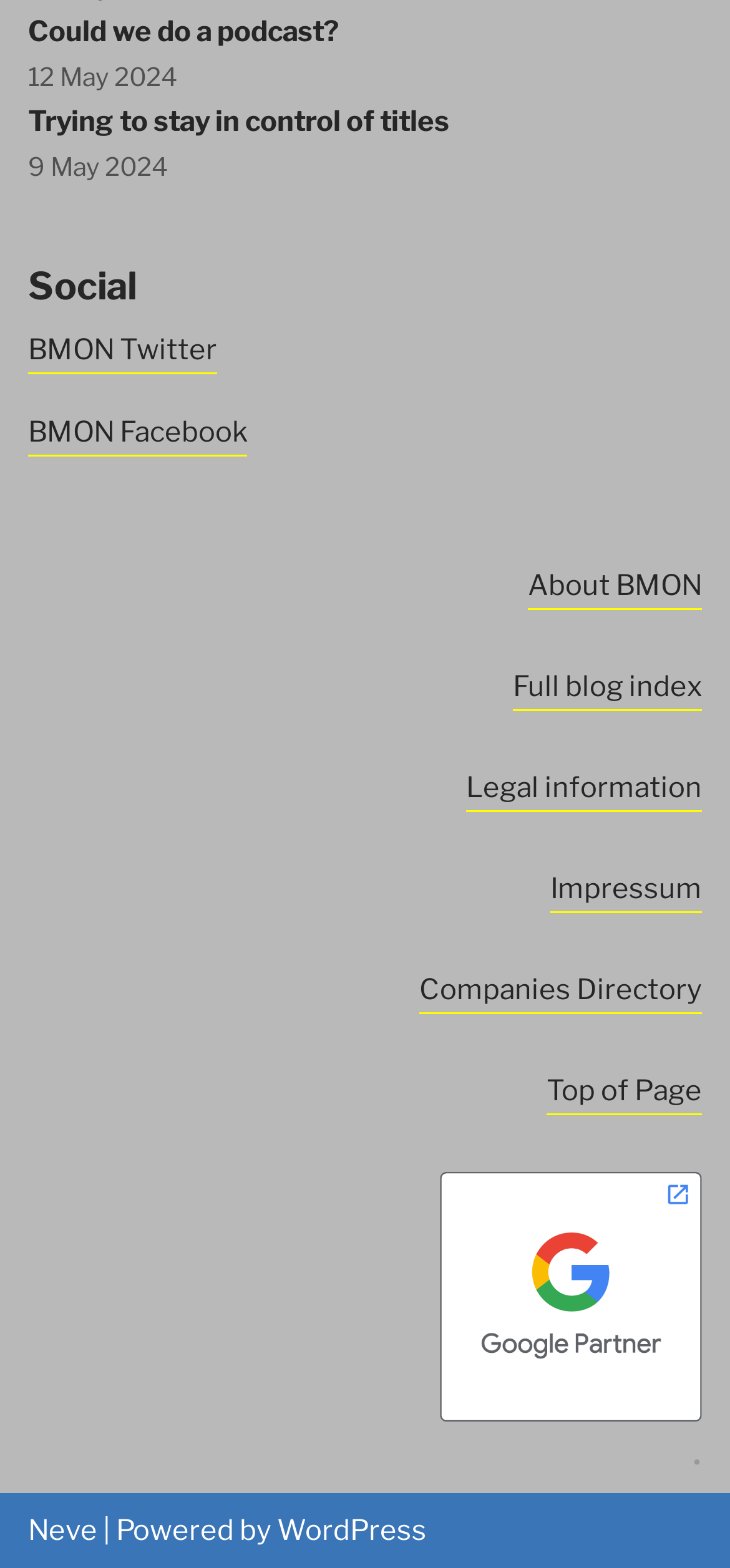Identify the bounding box coordinates of the area you need to click to perform the following instruction: "Visit BMON Twitter page".

[0.038, 0.213, 0.297, 0.239]